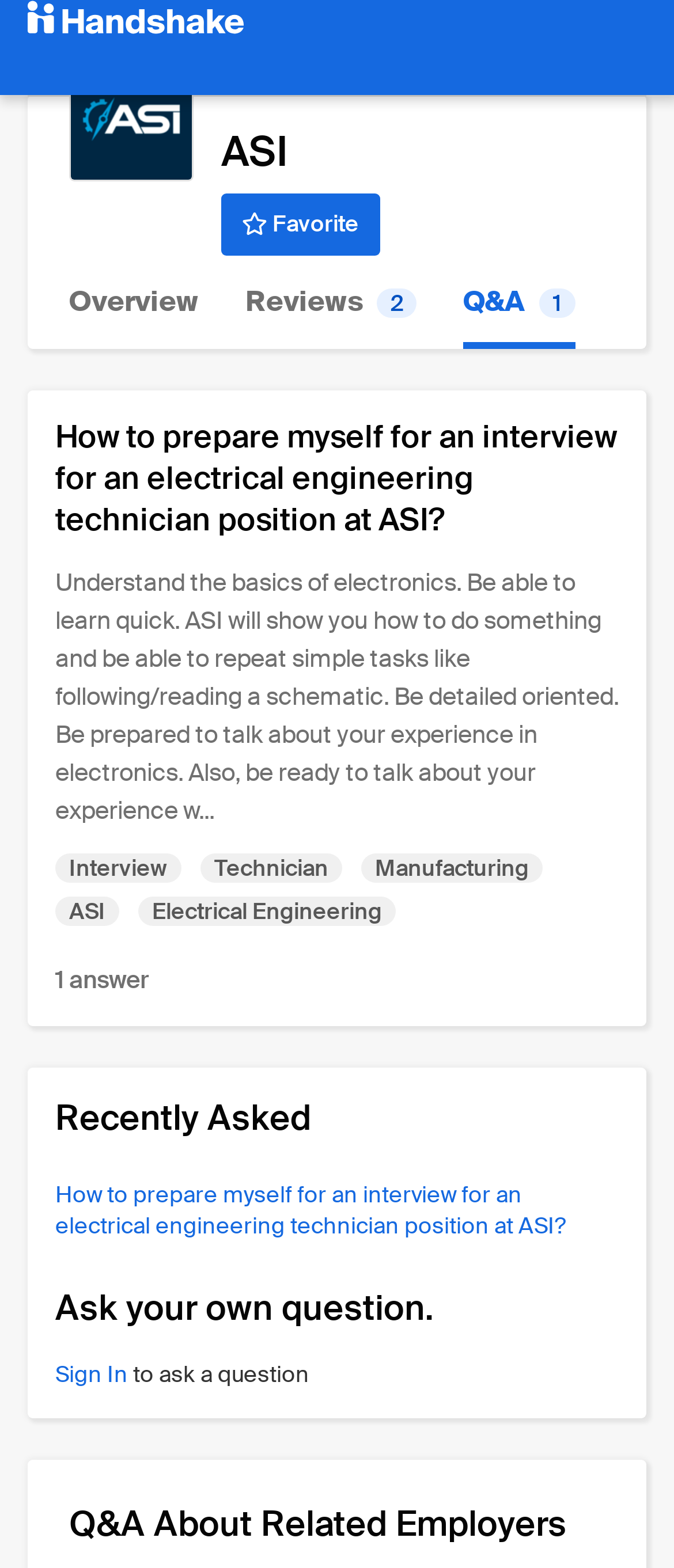Please find the bounding box coordinates of the element that must be clicked to perform the given instruction: "Click the 'Internet Terms' link". The coordinates should be four float numbers from 0 to 1, i.e., [left, top, right, bottom].

None